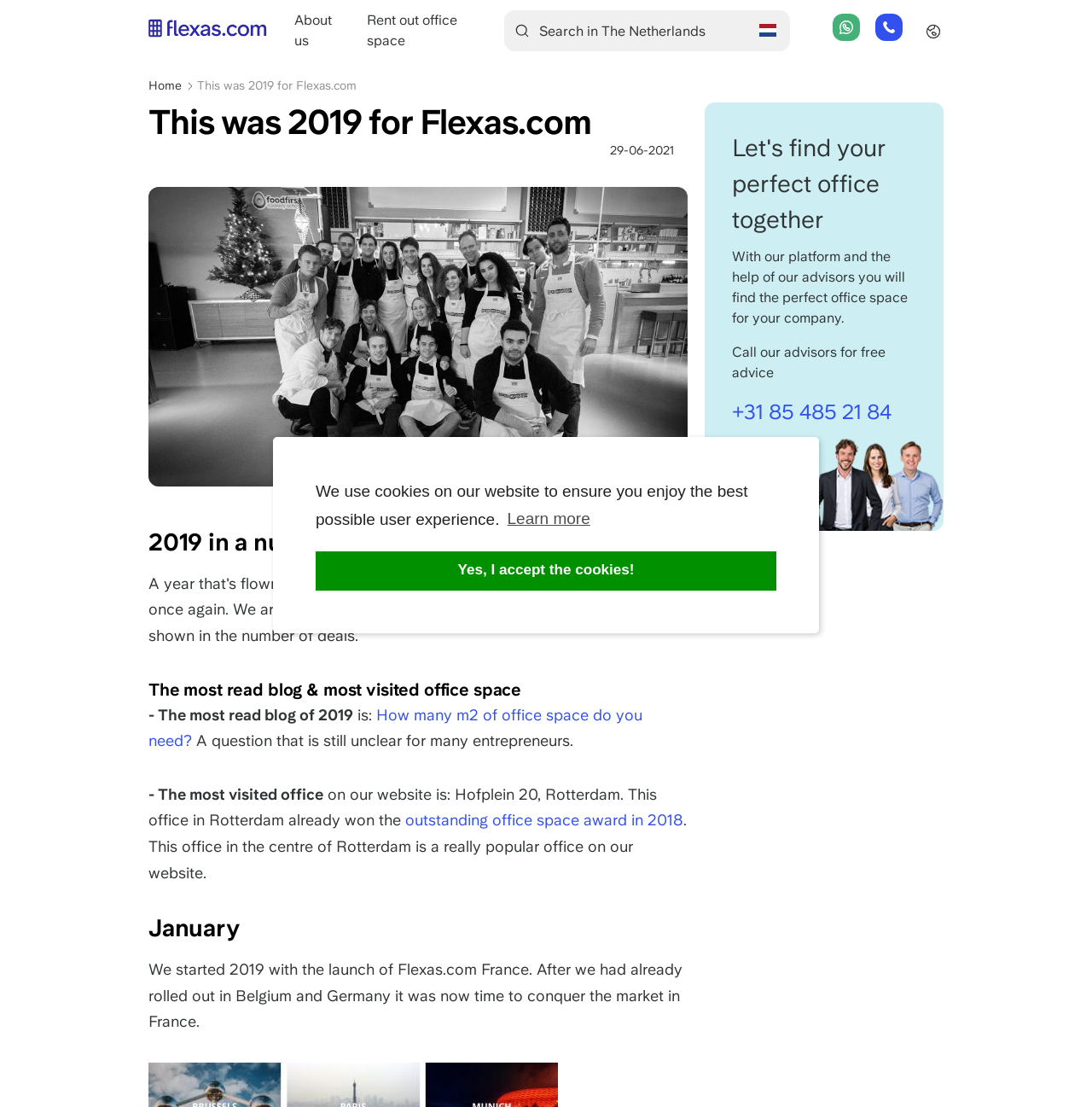Please specify the bounding box coordinates of the clickable section necessary to execute the following command: "View the 'WEBGIS MAP'".

None